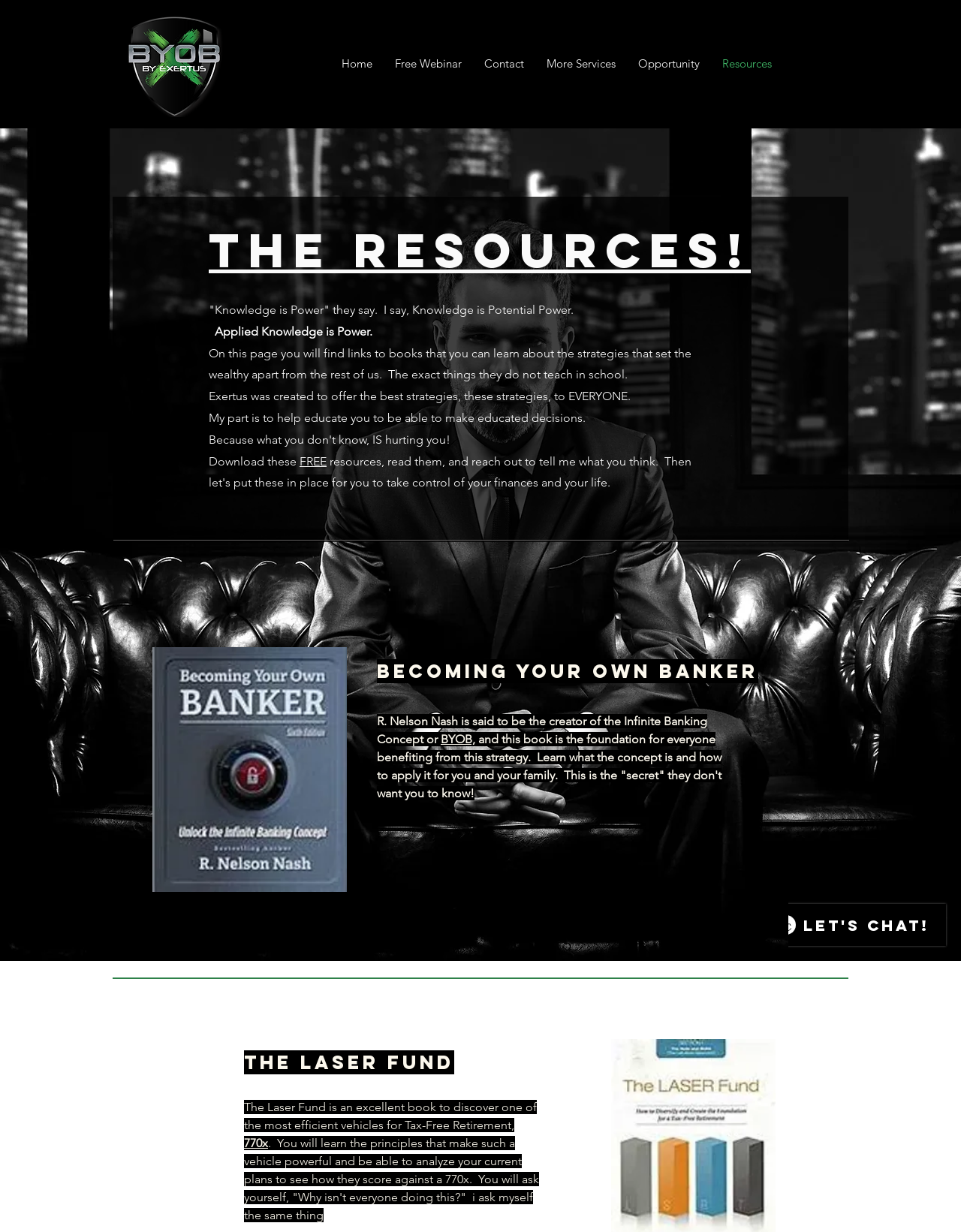Refer to the image and offer a detailed explanation in response to the question: What is the name of the book that is the foundation for everyone benefiting from the Infinite Banking Concept?

I found this answer by reading the text that mentions '...and this book is the foundation for everyone benefiting from this strategy...' and then finding the adjacent text that says 'BYOB,'.